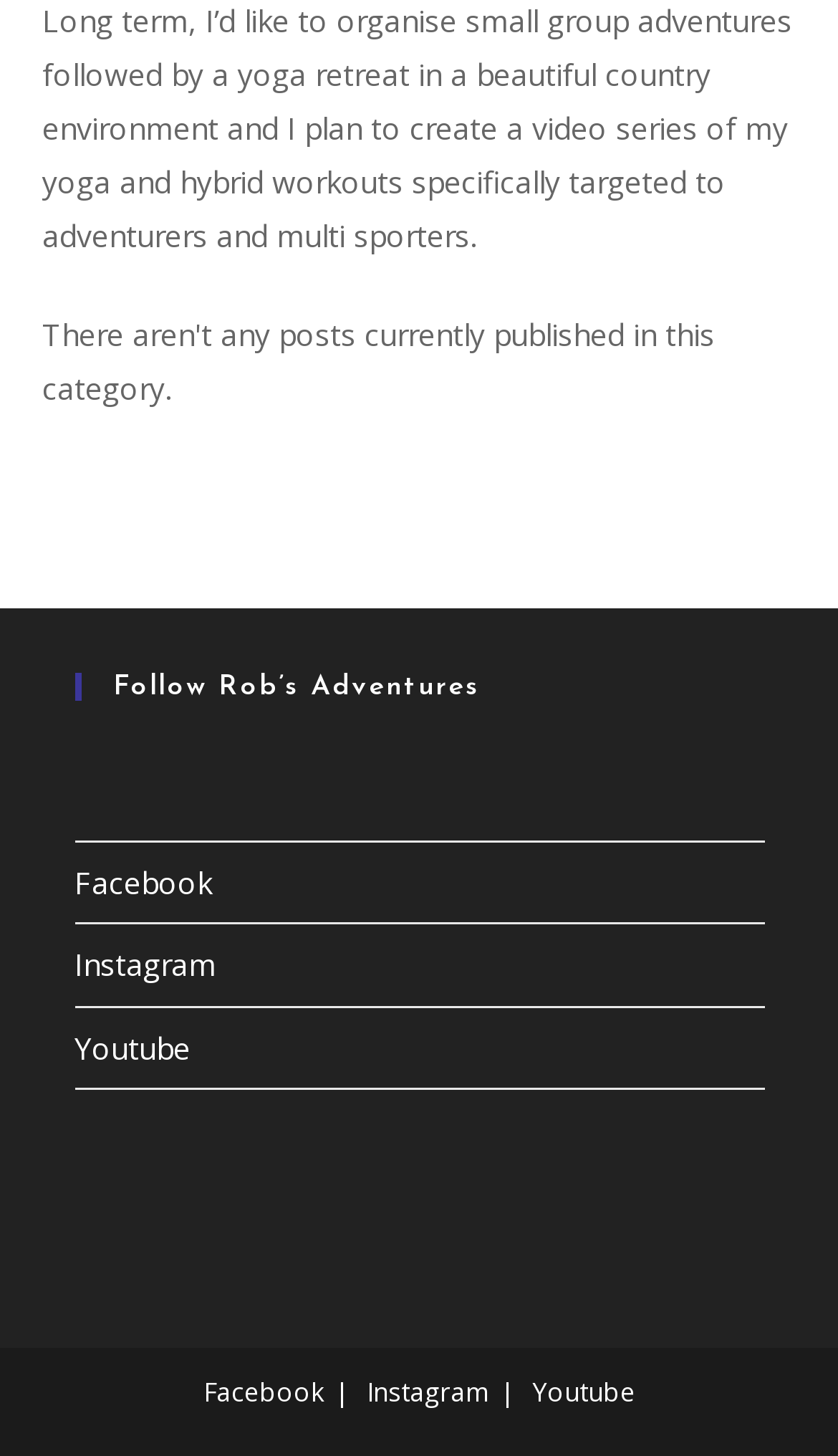Provide the bounding box coordinates in the format (top-left x, top-left y, bottom-right x, bottom-right y). All values are floating point numbers between 0 and 1. Determine the bounding box coordinate of the UI element described as: Youtube

[0.635, 0.943, 0.758, 0.968]